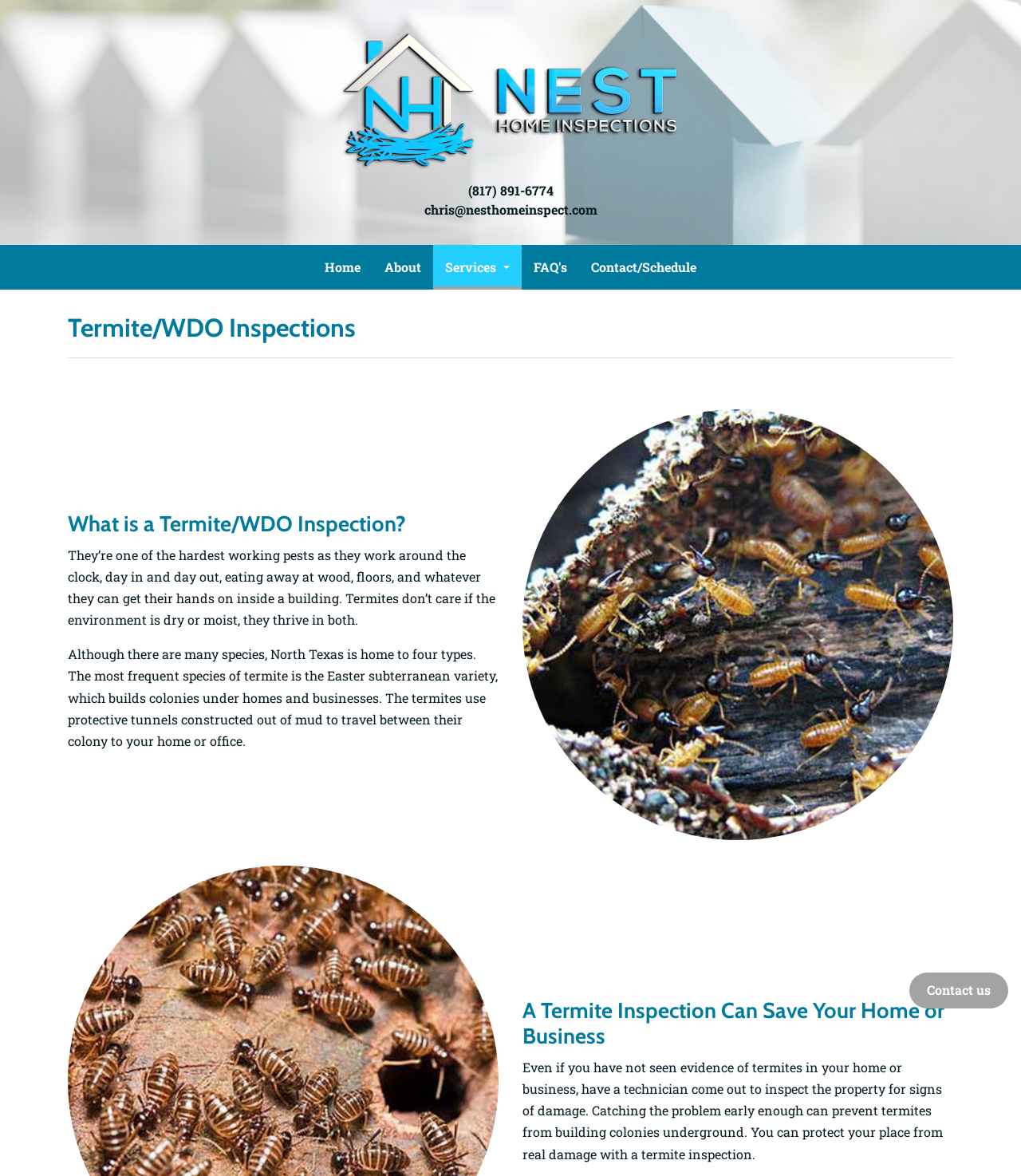Please identify the coordinates of the bounding box for the clickable region that will accomplish this instruction: "View the 'FAQ's' page".

[0.511, 0.209, 0.567, 0.247]